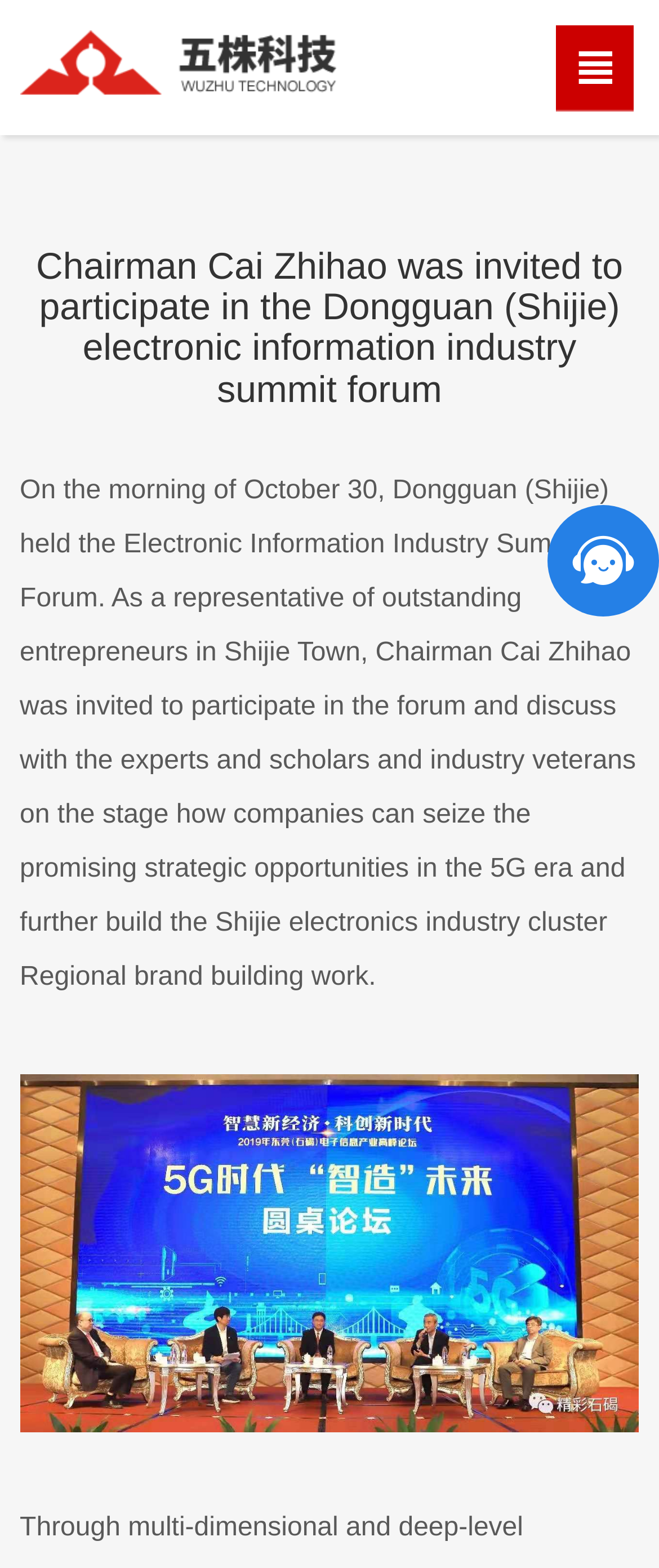What is the date of the Dongguan (Shijie) electronic information industry summit forum?
Refer to the image and respond with a one-word or short-phrase answer.

October 30